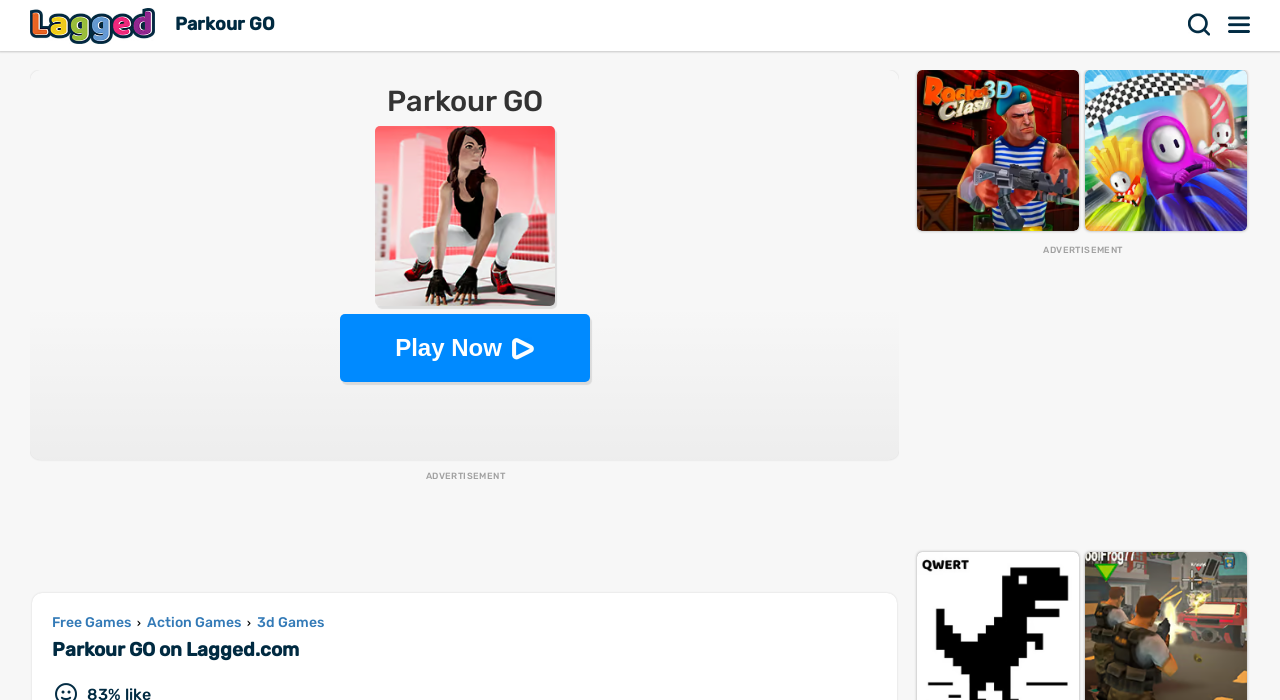Give a succinct answer to this question in a single word or phrase: 
What is the purpose of the 'Search' button?

To search for games